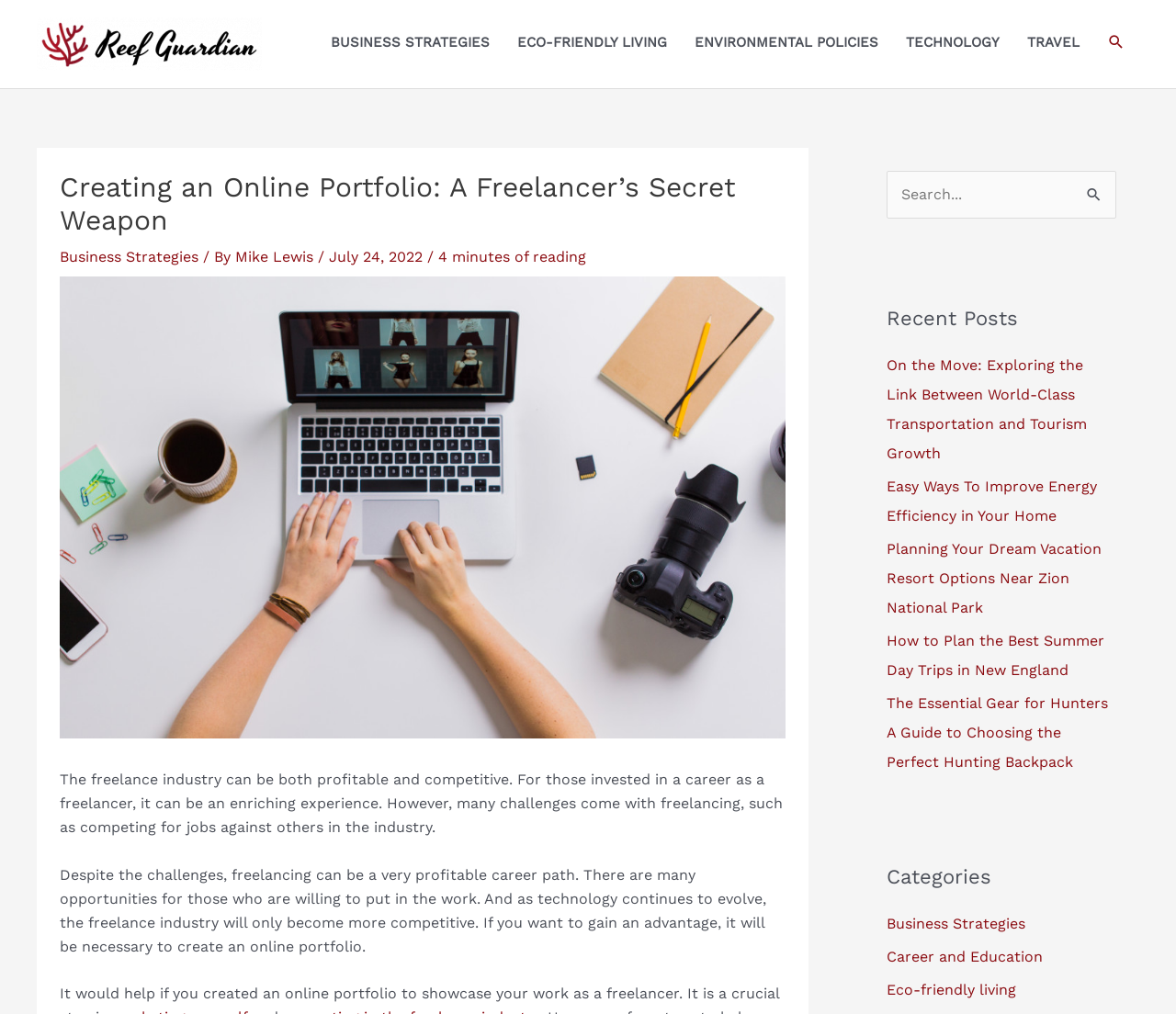Can you pinpoint the bounding box coordinates for the clickable element required for this instruction: "Search for something"? The coordinates should be four float numbers between 0 and 1, i.e., [left, top, right, bottom].

[0.754, 0.168, 0.949, 0.216]